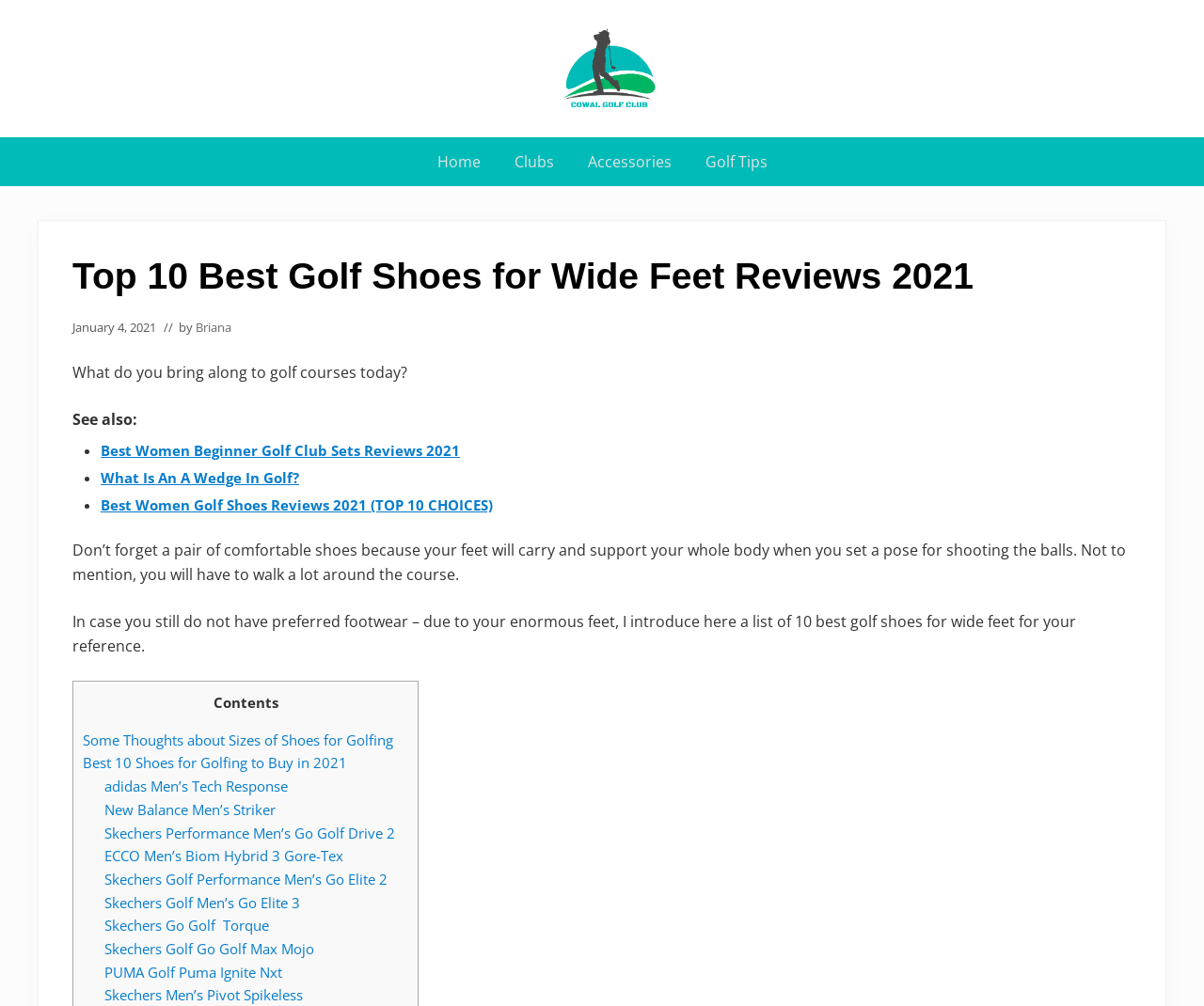Determine the bounding box coordinates of the section to be clicked to follow the instruction: "Read the article about 'Best Women Beginner Golf Club Sets Reviews 2021'". The coordinates should be given as four float numbers between 0 and 1, formatted as [left, top, right, bottom].

[0.084, 0.438, 0.382, 0.457]